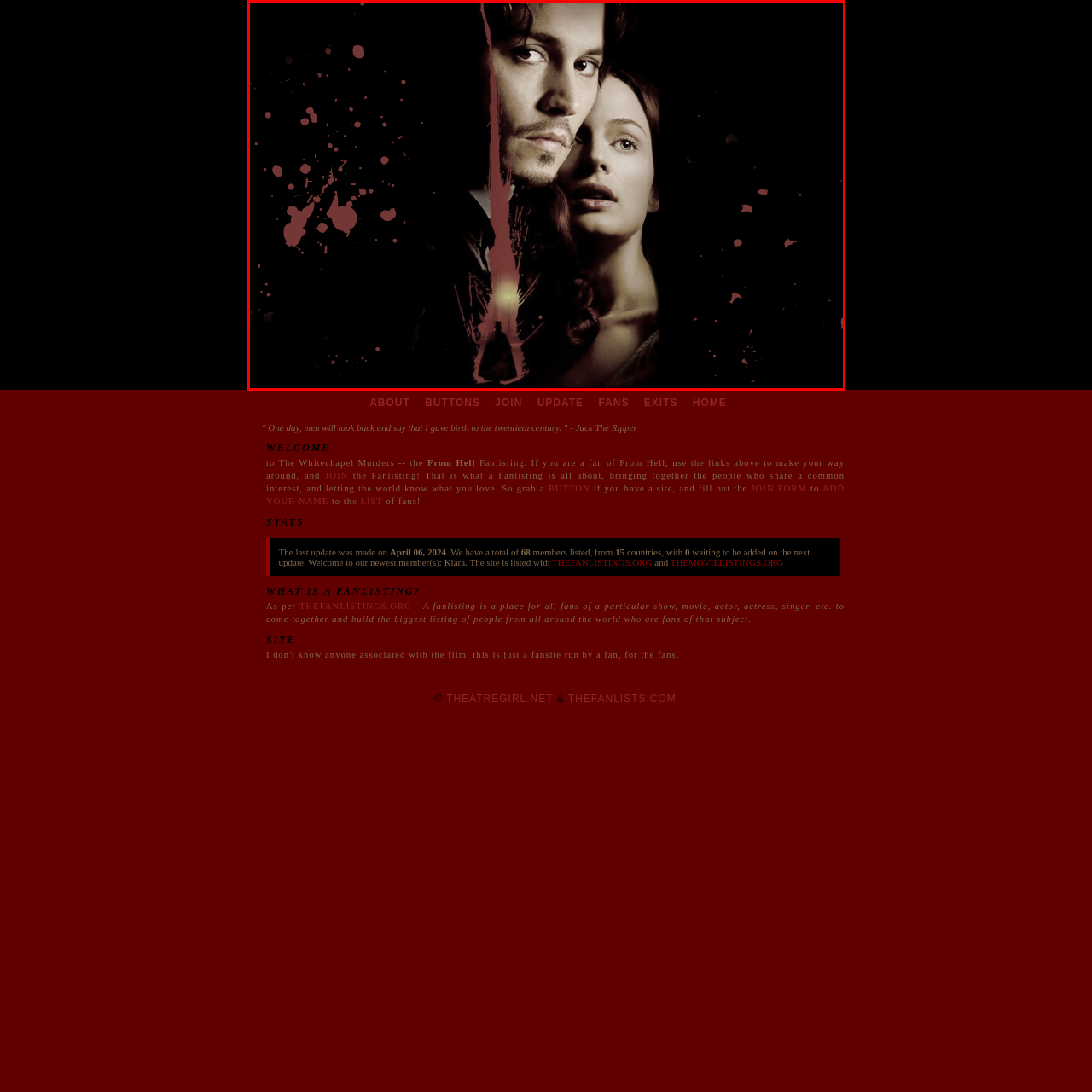Look at the area highlighted in the red box, Who is the notorious figure associated with the film's narrative? Please provide an answer in a single word or phrase.

Jack the Ripper